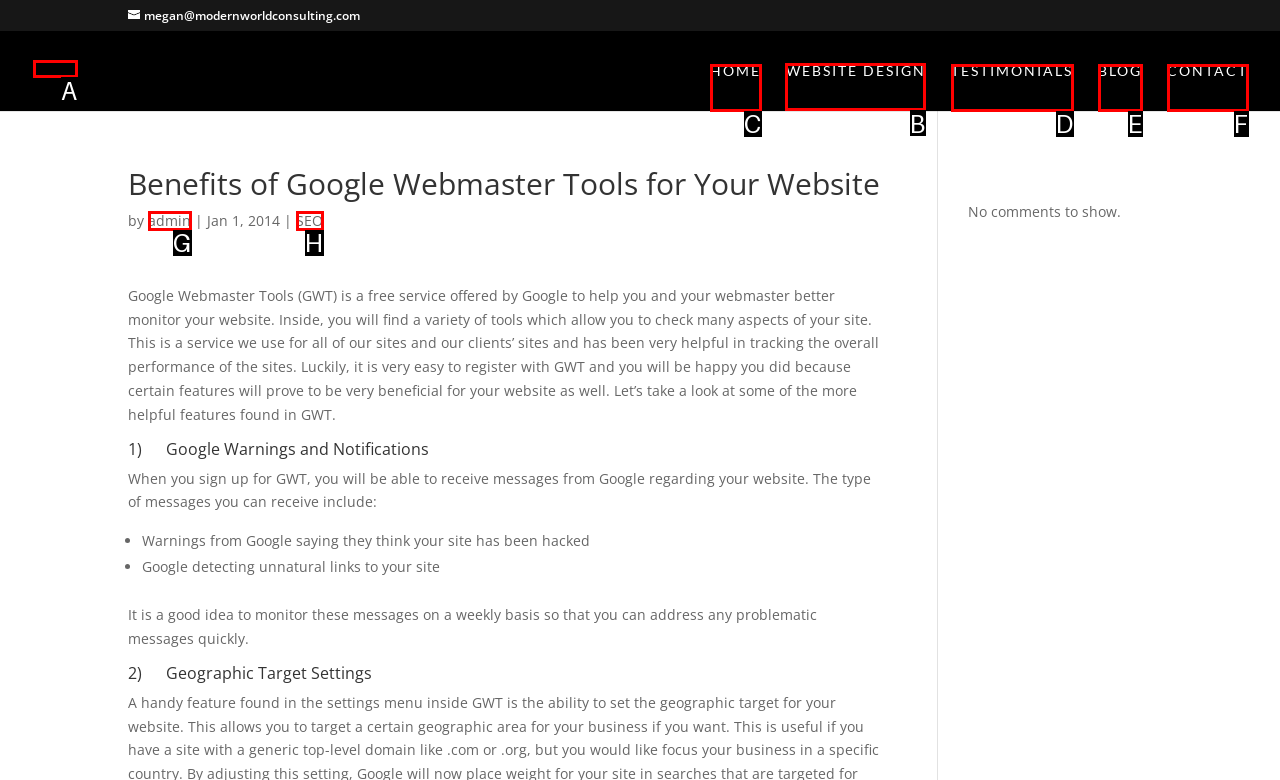Select the option I need to click to accomplish this task: Read about website design
Provide the letter of the selected choice from the given options.

B